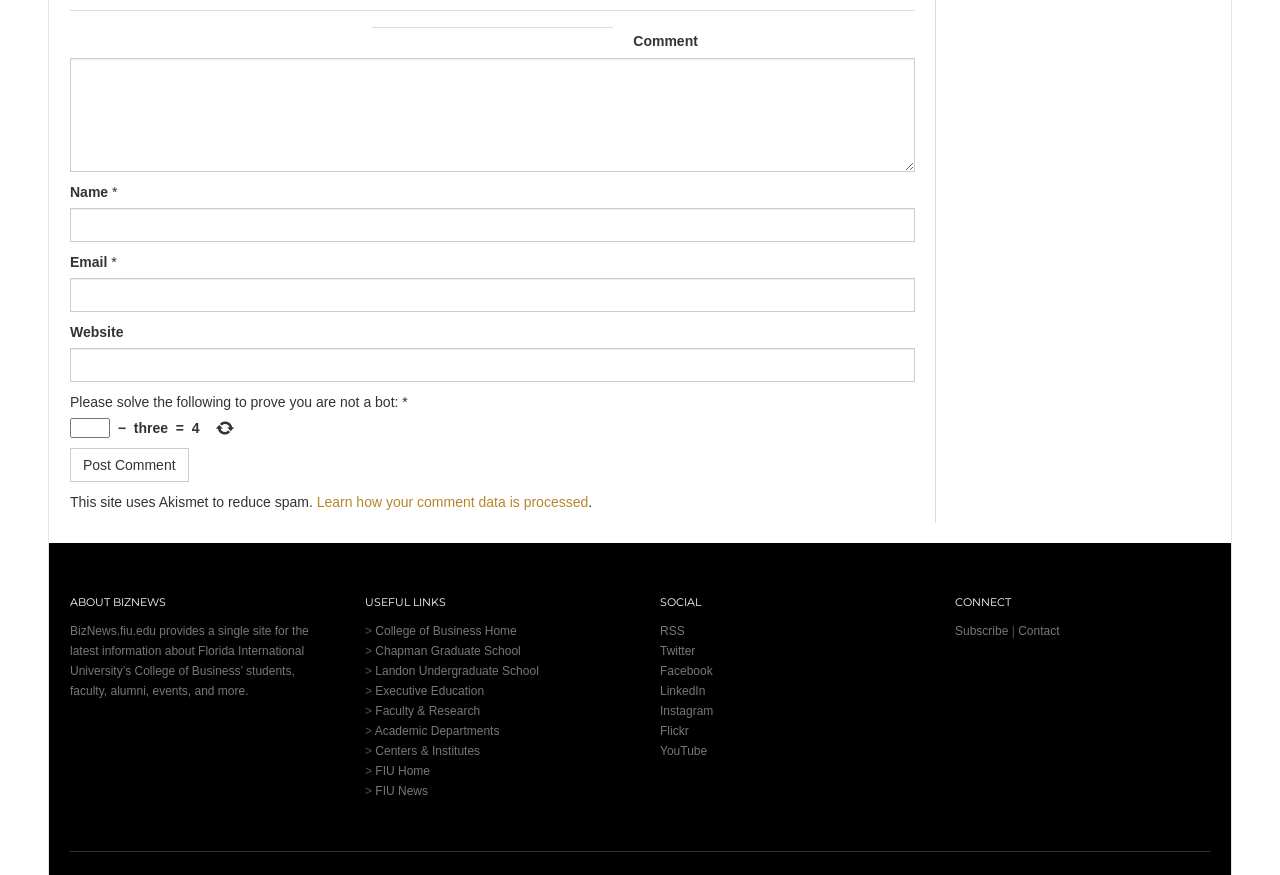Pinpoint the bounding box coordinates for the area that should be clicked to perform the following instruction: "Click on the 'Home' link".

None